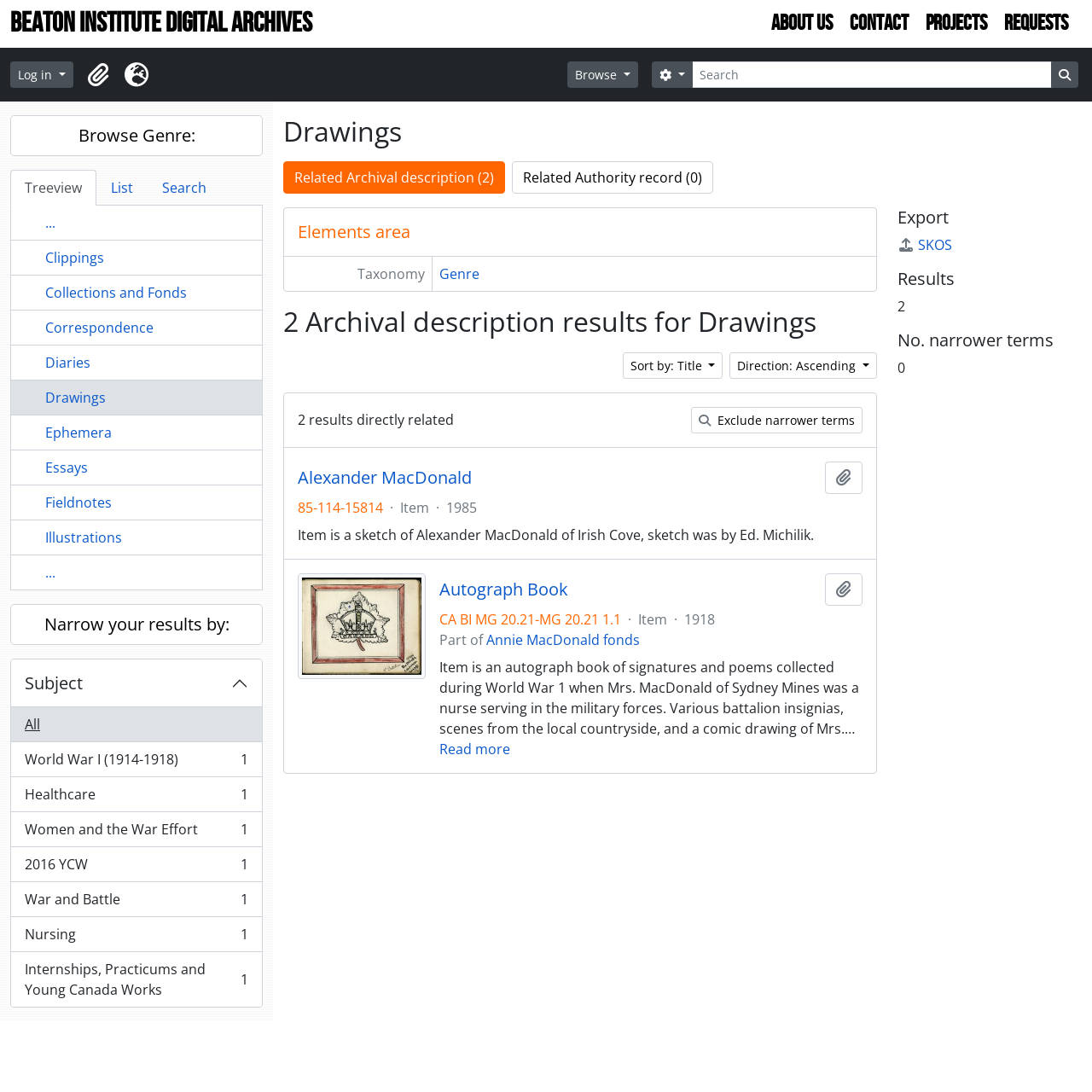Provide a one-word or brief phrase answer to the question:
What is the current browse genre?

Drawings